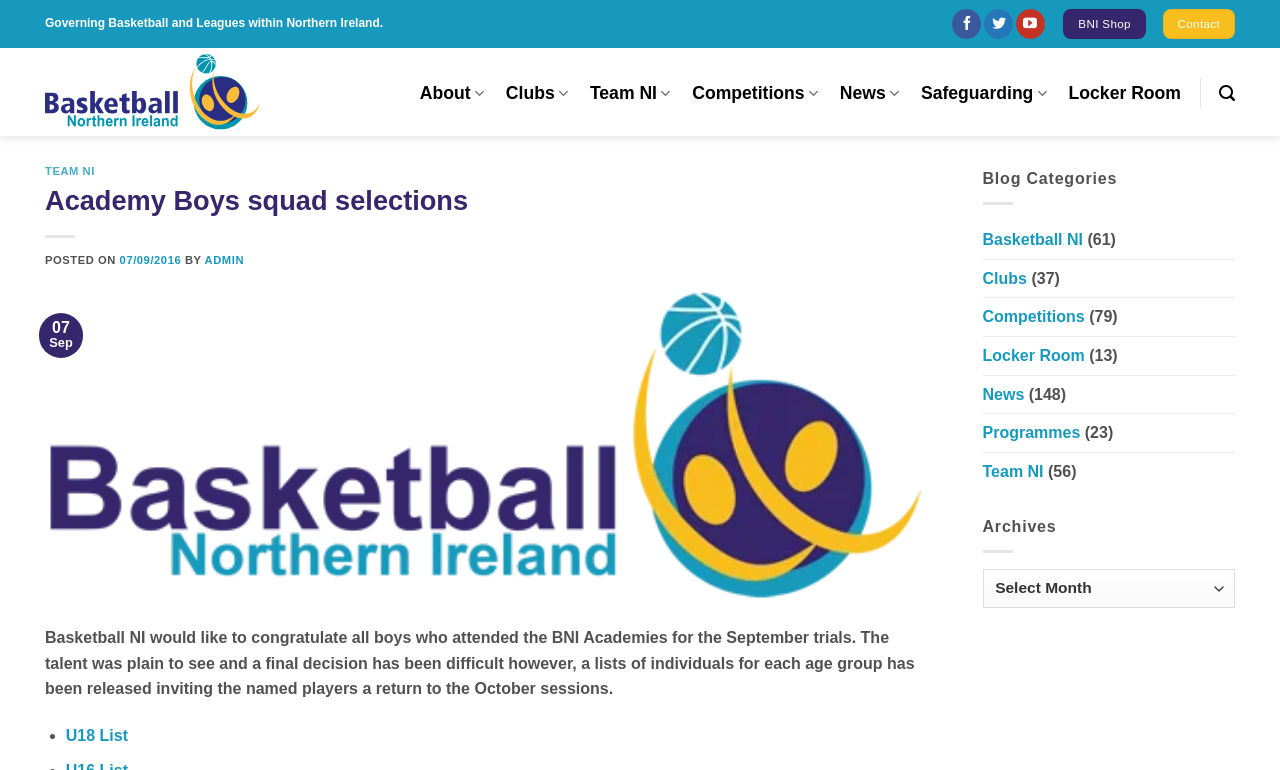Please determine the bounding box coordinates of the area that needs to be clicked to complete this task: 'View U18 List'. The coordinates must be four float numbers between 0 and 1, formatted as [left, top, right, bottom].

[0.051, 0.944, 0.1, 0.966]